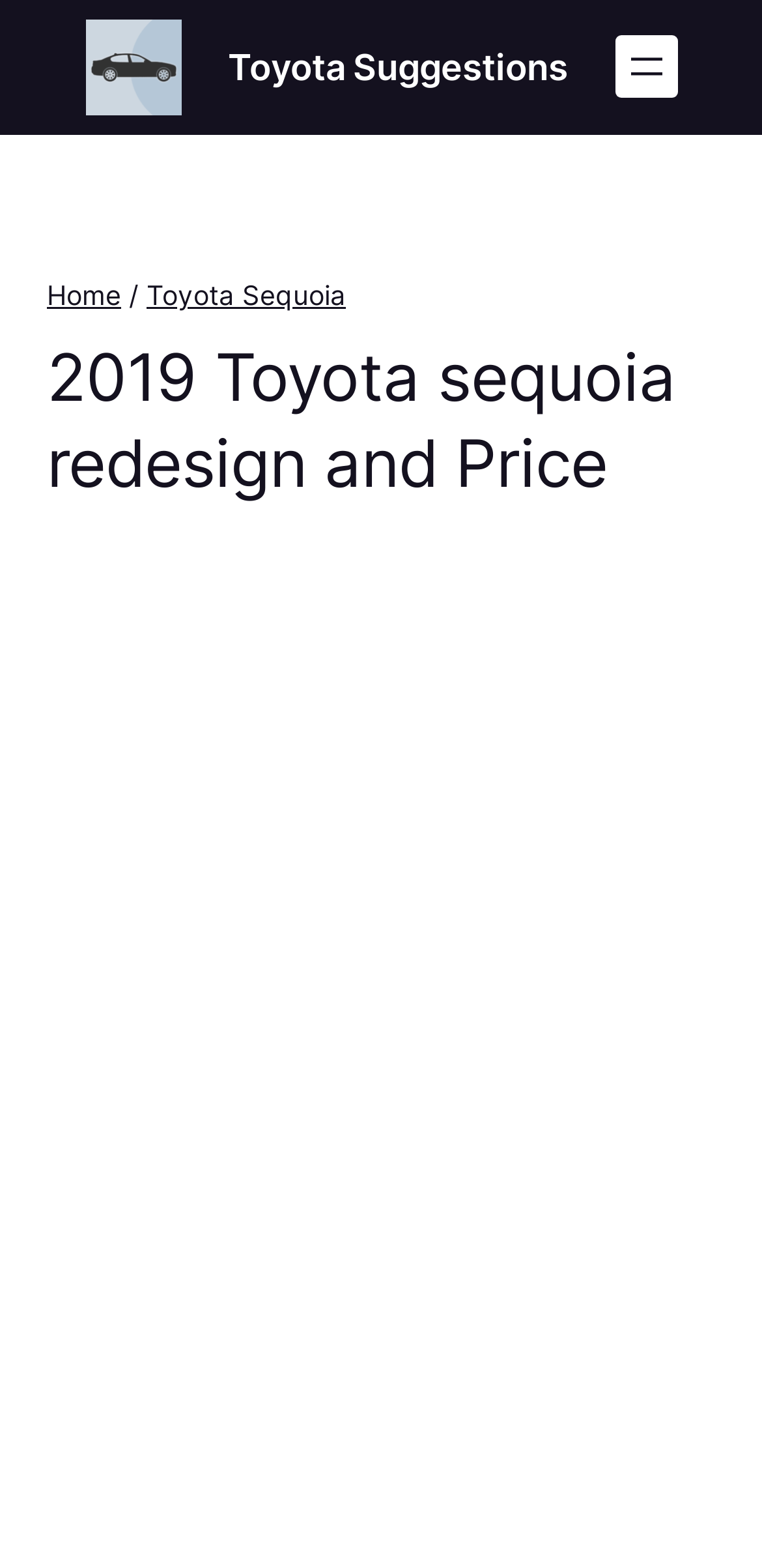Create an elaborate caption that covers all aspects of the webpage.

The webpage is about the 2019 Toyota Sequoia redesign and price, with a focus on Toyota Suggestions. At the top left, there is a link and an image with the text "Toyota Suggestions". Below this, there is a heading with the same text, "Toyota Suggestions". 

To the right of the heading, there is a navigation menu labeled "Menu utama" with an "Open menu" button. When the button is clicked, a menu will appear. The menu has three links: "Home", "Toyota Sequoia", and a separator "/" in between.

Below the navigation menu, there is a prominent heading that reads "2019 Toyota sequoia redesign and Price". This heading spans almost the entire width of the page. 

Taking up the majority of the page's content area is an iframe, which is likely an advertisement. It occupies the entire width of the page and takes up about half of the page's height, starting from the middle.